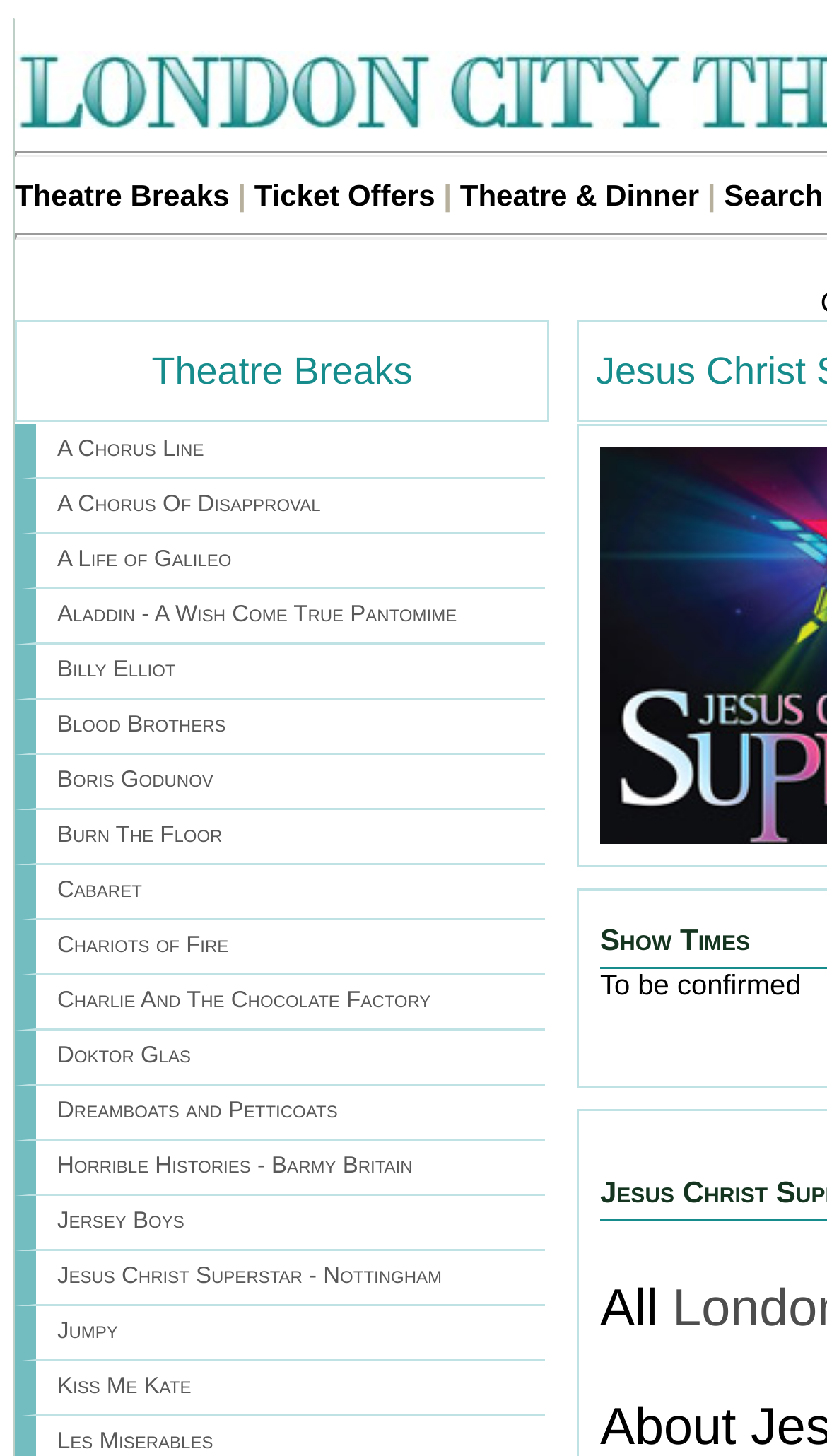Please identify the bounding box coordinates of the clickable area that will fulfill the following instruction: "Check out A Chorus Line". The coordinates should be in the format of four float numbers between 0 and 1, i.e., [left, top, right, bottom].

[0.069, 0.3, 0.247, 0.317]